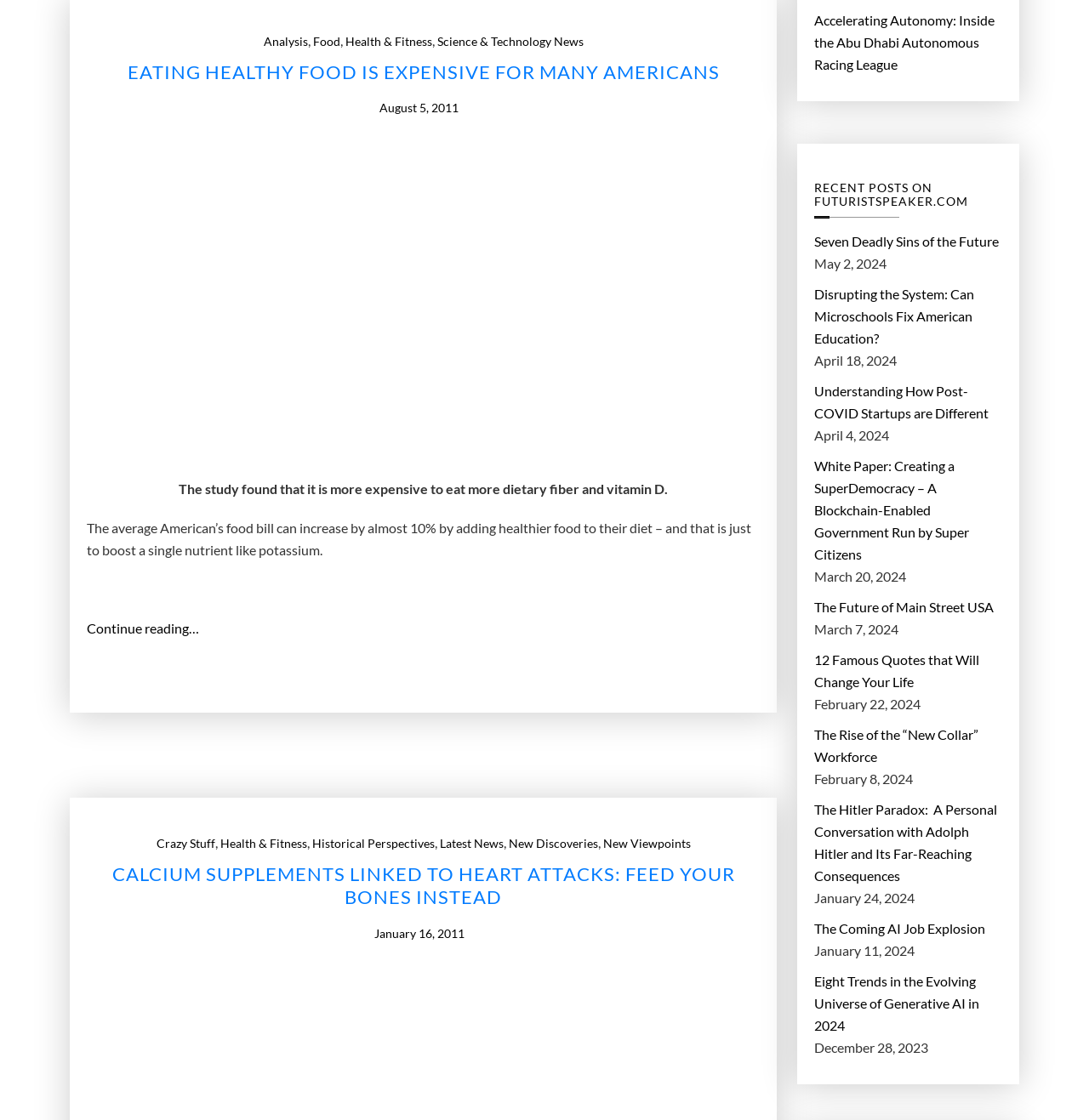Identify the bounding box coordinates of the area you need to click to perform the following instruction: "Read 'CALCIUM SUPPLEMENTS LINKED TO HEART ATTACKS: FEED YOUR BONES INSTEAD' article".

[0.08, 0.771, 0.698, 0.812]